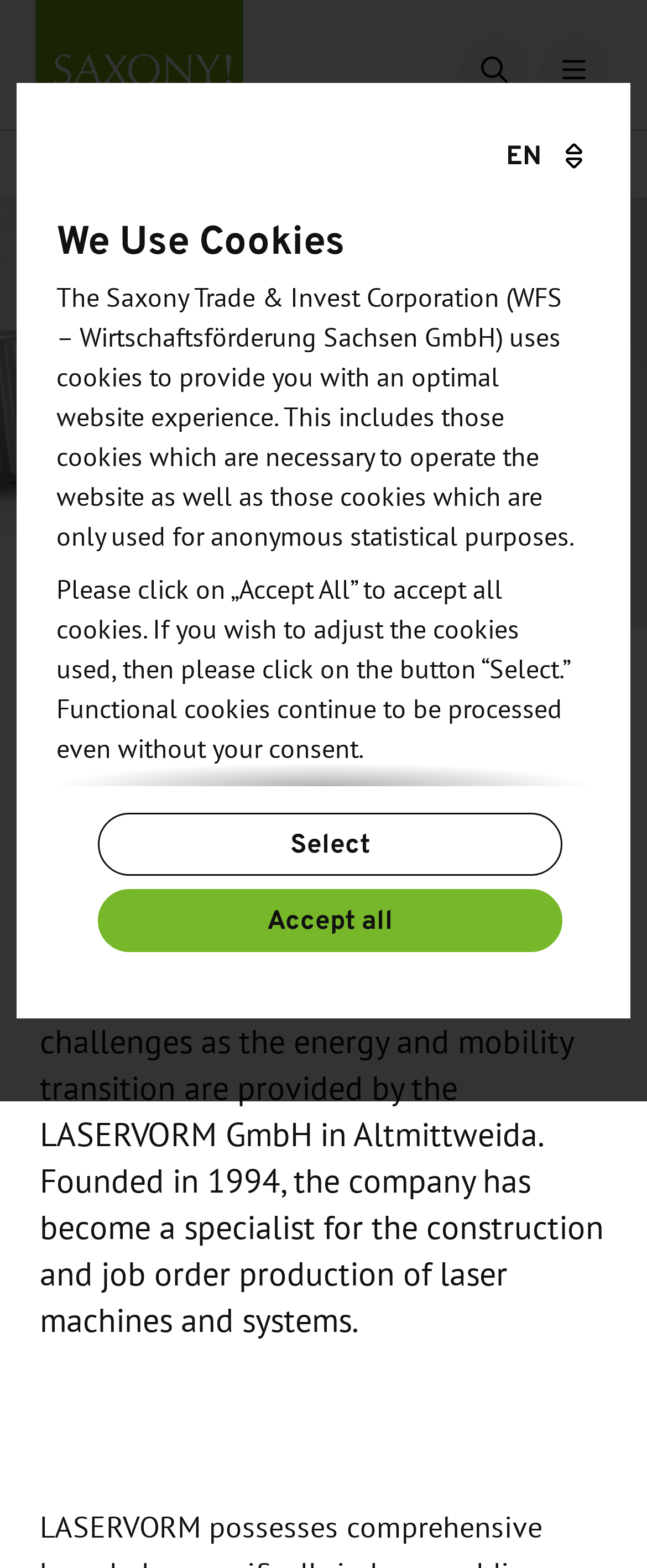Using the description "Logo Saxony (brand image).st1{fill:#fff}", locate and provide the bounding box of the UI element.

[0.031, 0.021, 0.4, 0.04]